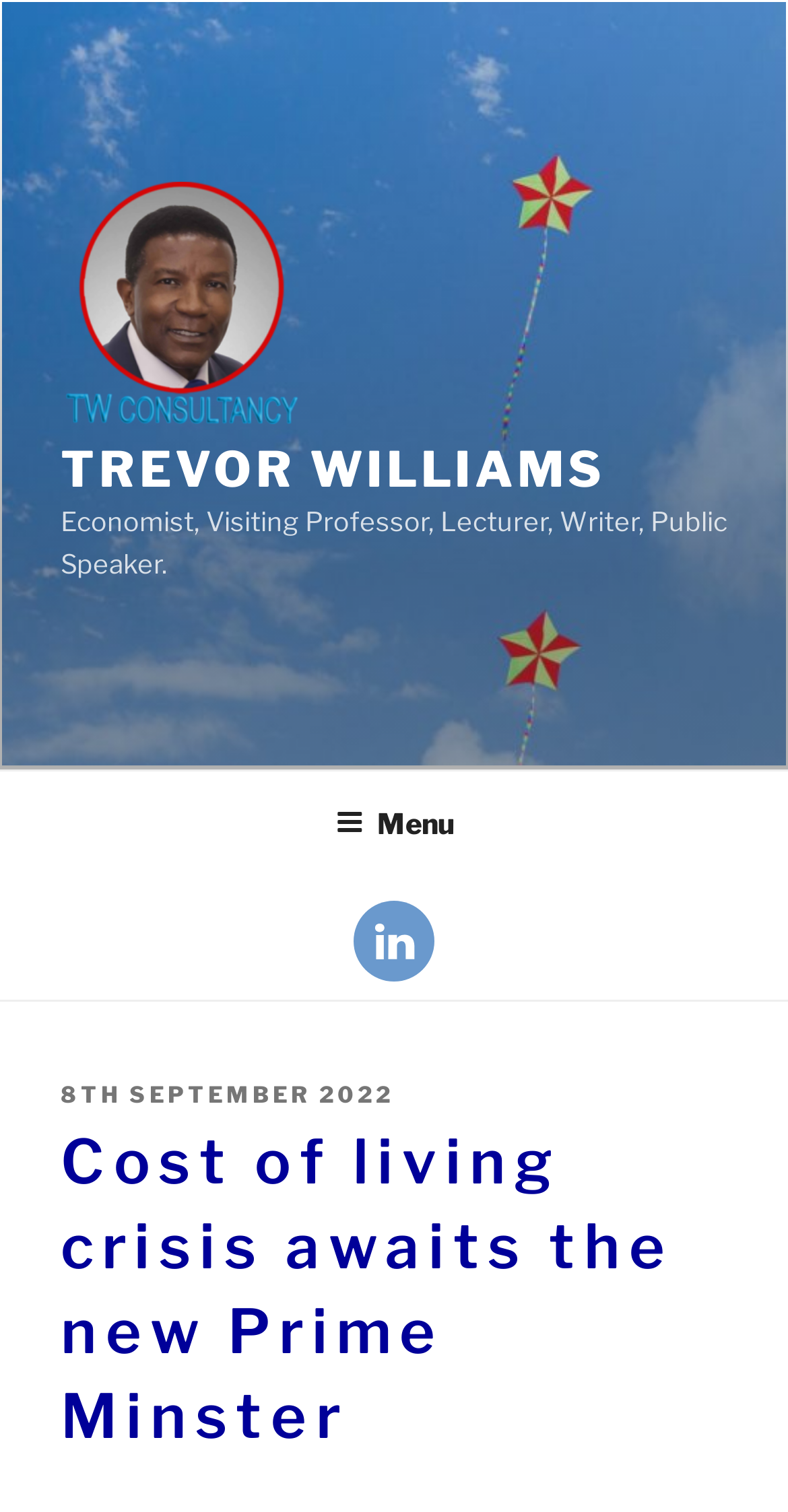Your task is to find and give the main heading text of the webpage.

Cost of living crisis awaits the new Prime Minster